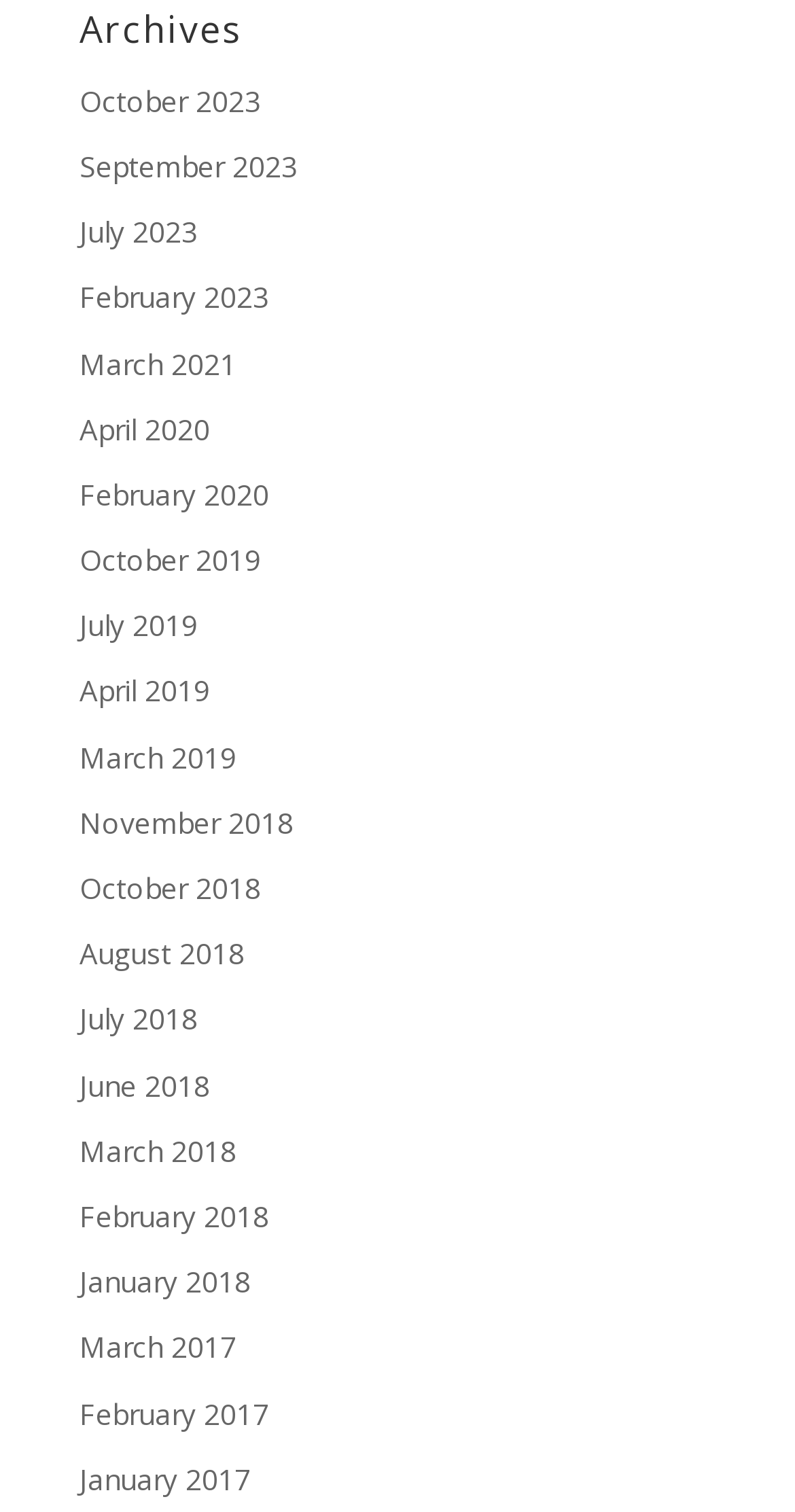Provide the bounding box coordinates, formatted as (top-left x, top-left y, bottom-right x, bottom-right y), with all values being floating point numbers between 0 and 1. Identify the bounding box of the UI element that matches the description: October 2018

[0.1, 0.574, 0.328, 0.6]